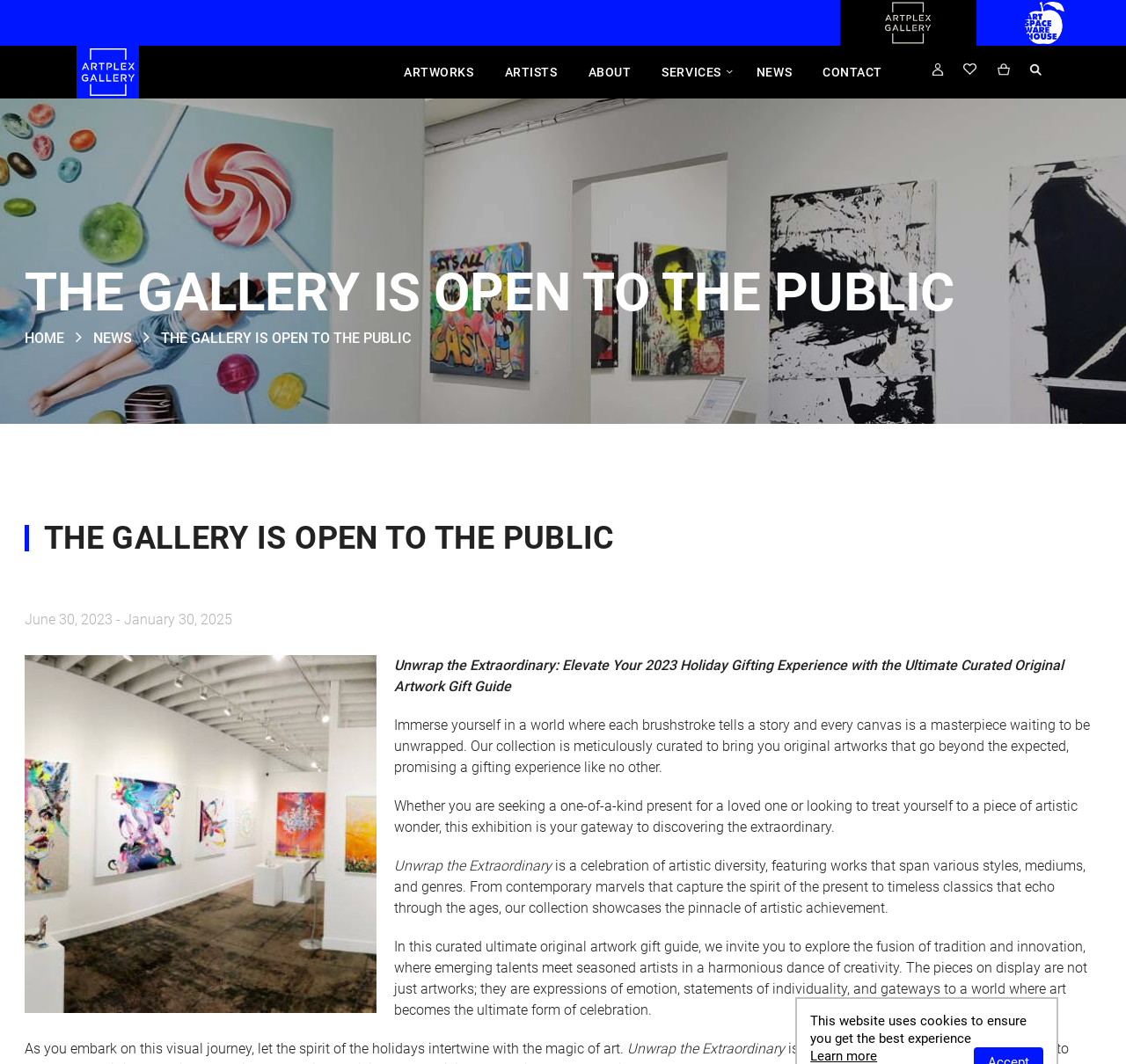Please identify the bounding box coordinates of the clickable area that will fulfill the following instruction: "Visit the ARTWORKS page". The coordinates should be in the format of four float numbers between 0 and 1, i.e., [left, top, right, bottom].

[0.347, 0.043, 0.433, 0.093]